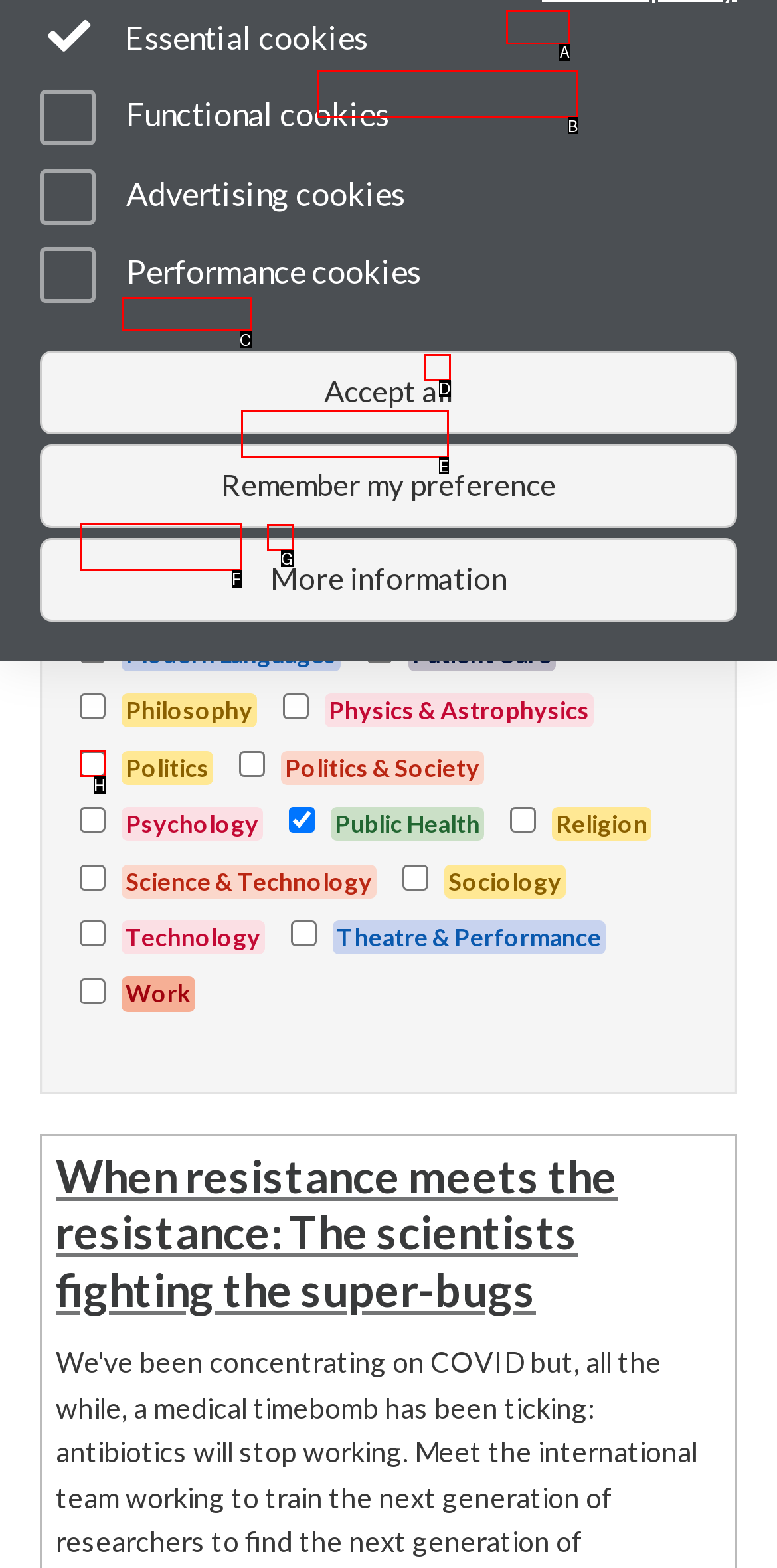From the available choices, determine which HTML element fits this description: Literature Respond with the correct letter.

F